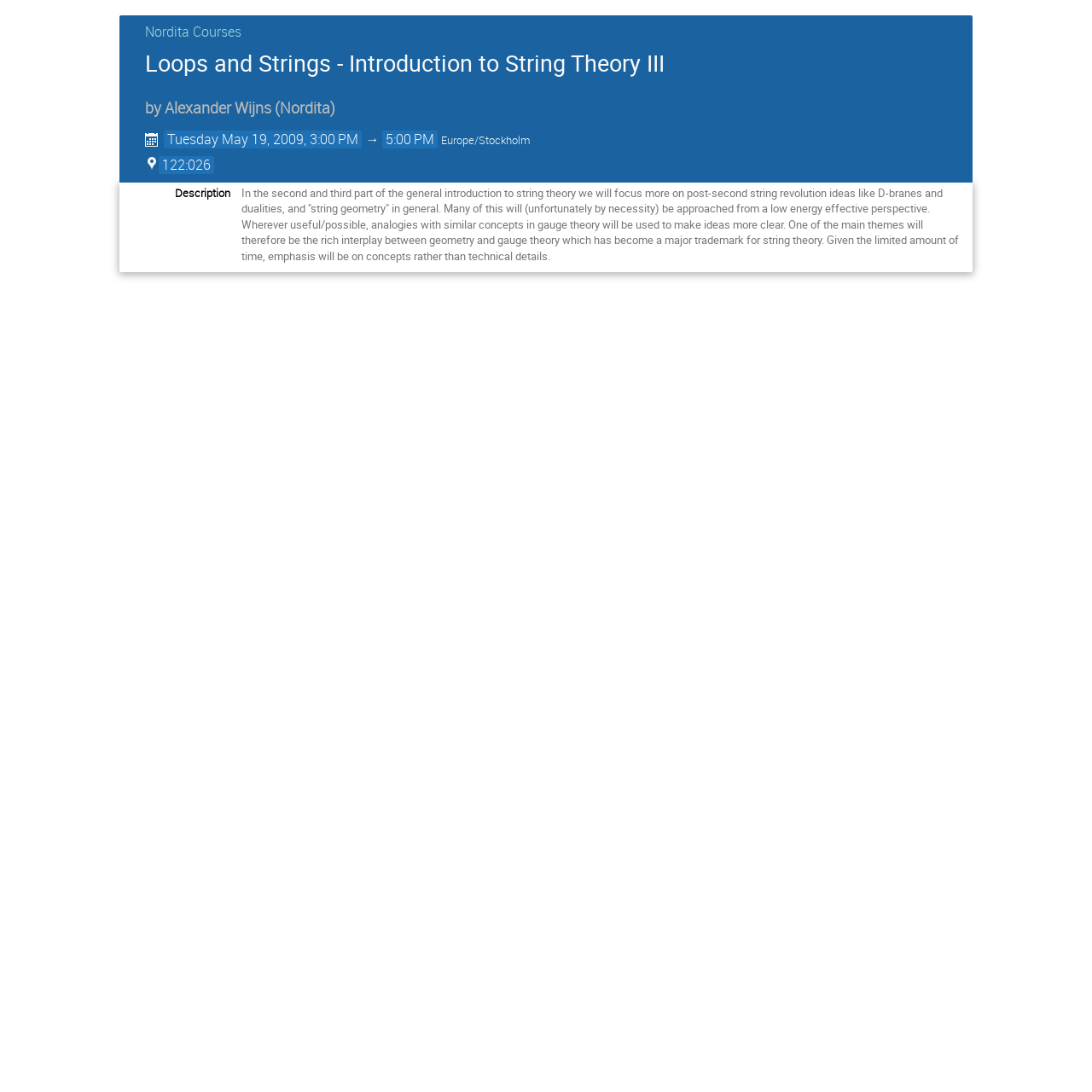Locate and extract the text of the main heading on the webpage.

Loops and Strings - Introduction to String Theory III